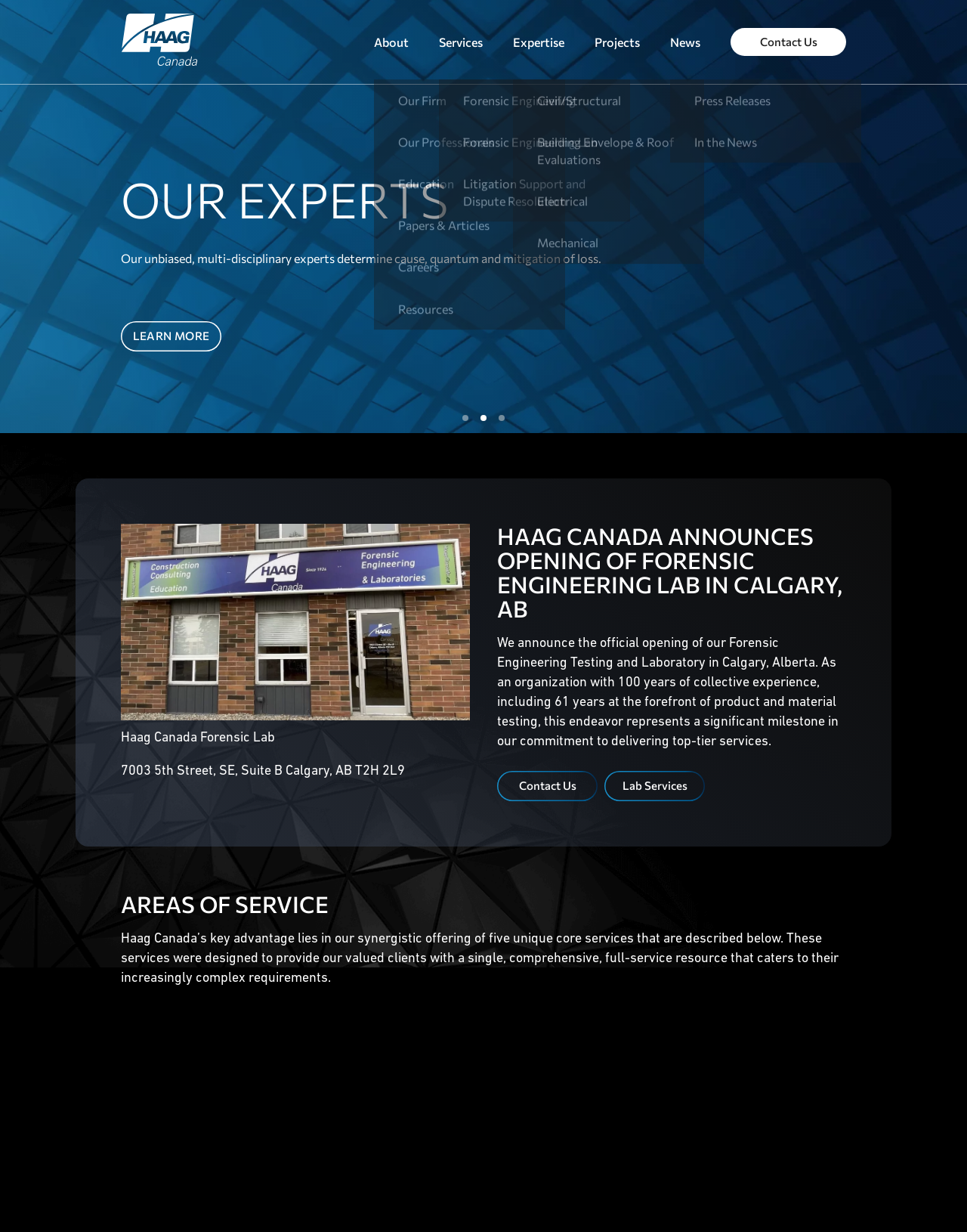Find the bounding box coordinates for the element that must be clicked to complete the instruction: "Contact Us". The coordinates should be four float numbers between 0 and 1, indicated as [left, top, right, bottom].

[0.756, 0.023, 0.875, 0.046]